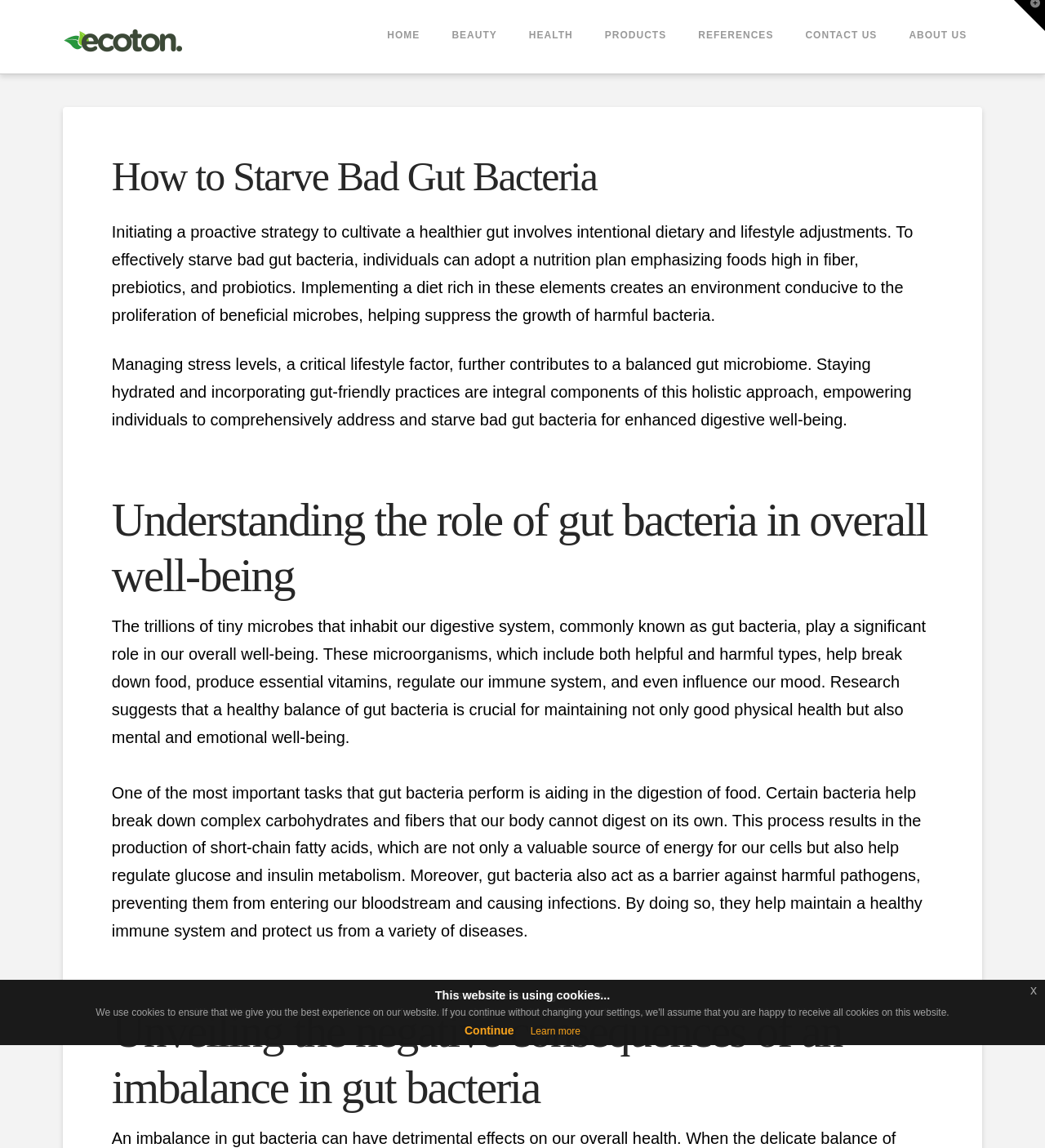What is the consequence of an imbalance in gut bacteria?
Please give a well-detailed answer to the question.

The webpage suggests that an imbalance in gut bacteria can lead to various diseases, as gut bacteria act as a barrier against harmful pathogens and help maintain a healthy immune system.